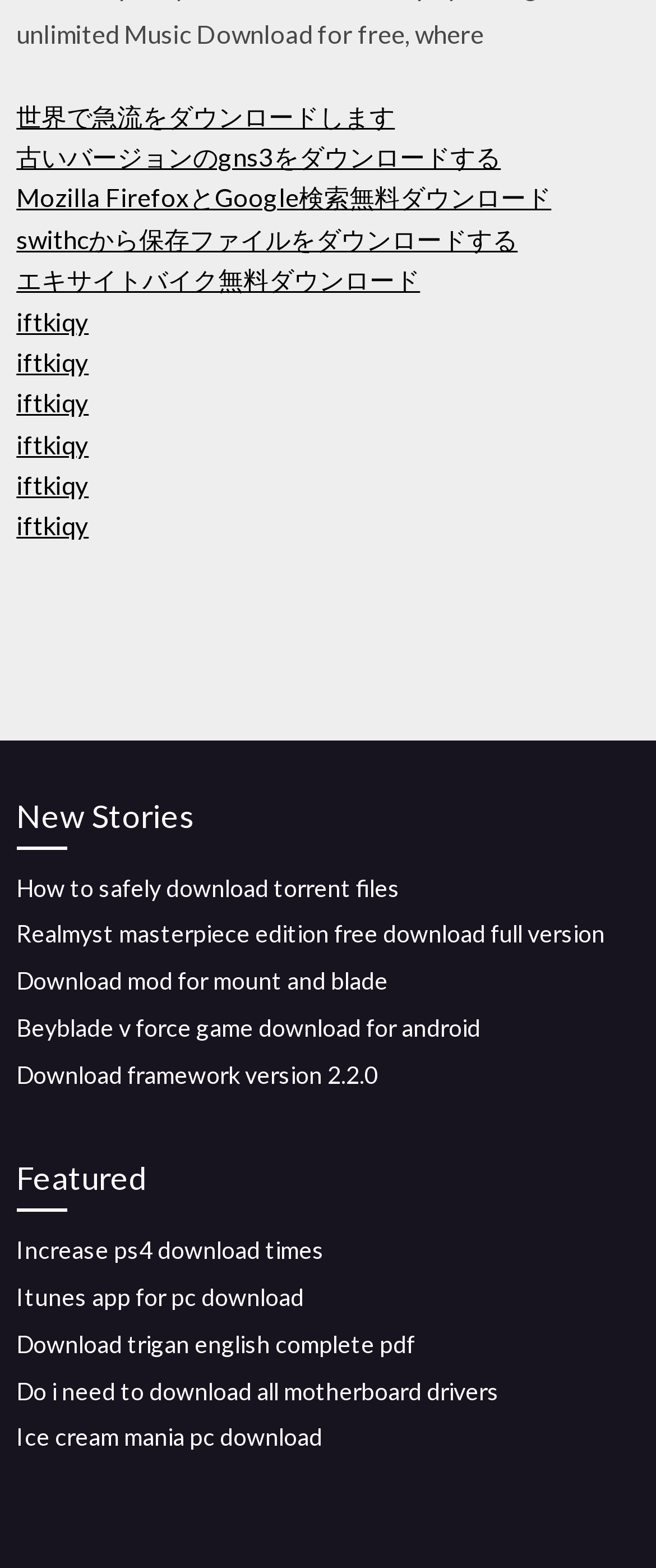Please provide a brief answer to the following inquiry using a single word or phrase:
What is the topic of the 'Featured' section?

Downloads and software